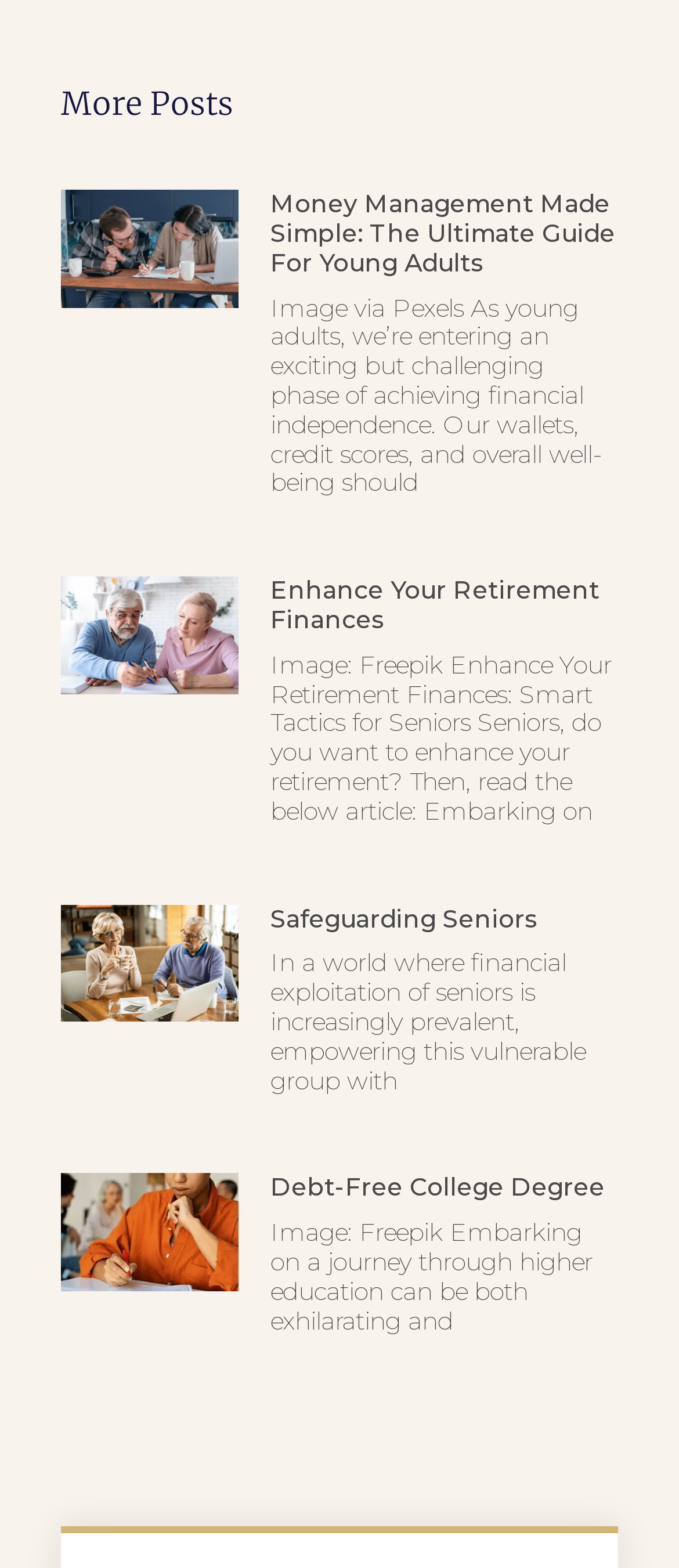Please specify the bounding box coordinates of the region to click in order to perform the following instruction: "Switch to Turkish".

None